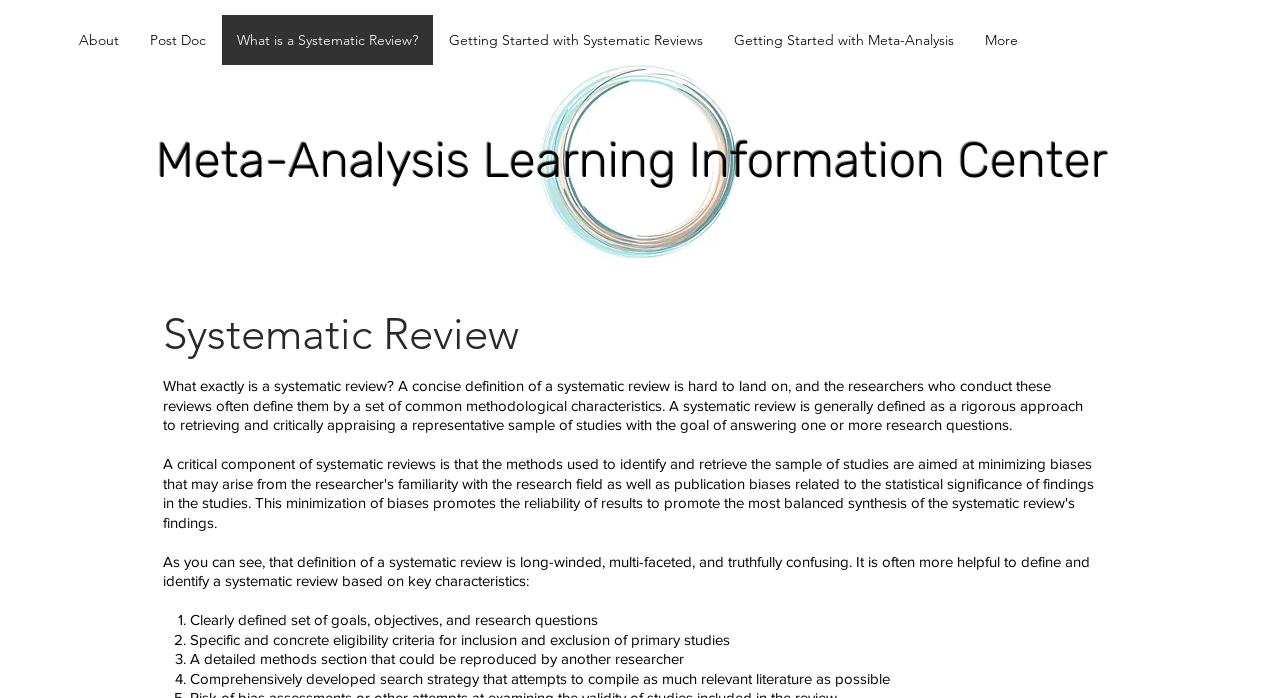How many key characteristics of a systematic review are listed on the webpage?
Provide a detailed and well-explained answer to the question.

The webpage lists four key characteristics of a systematic review: clearly defined set of goals, objectives, and research questions; specific and concrete eligibility criteria for inclusion and exclusion of primary studies; a detailed methods section that could be reproduced by another researcher; and comprehensively developed search strategy that attempts to compile as much relevant literature as possible.